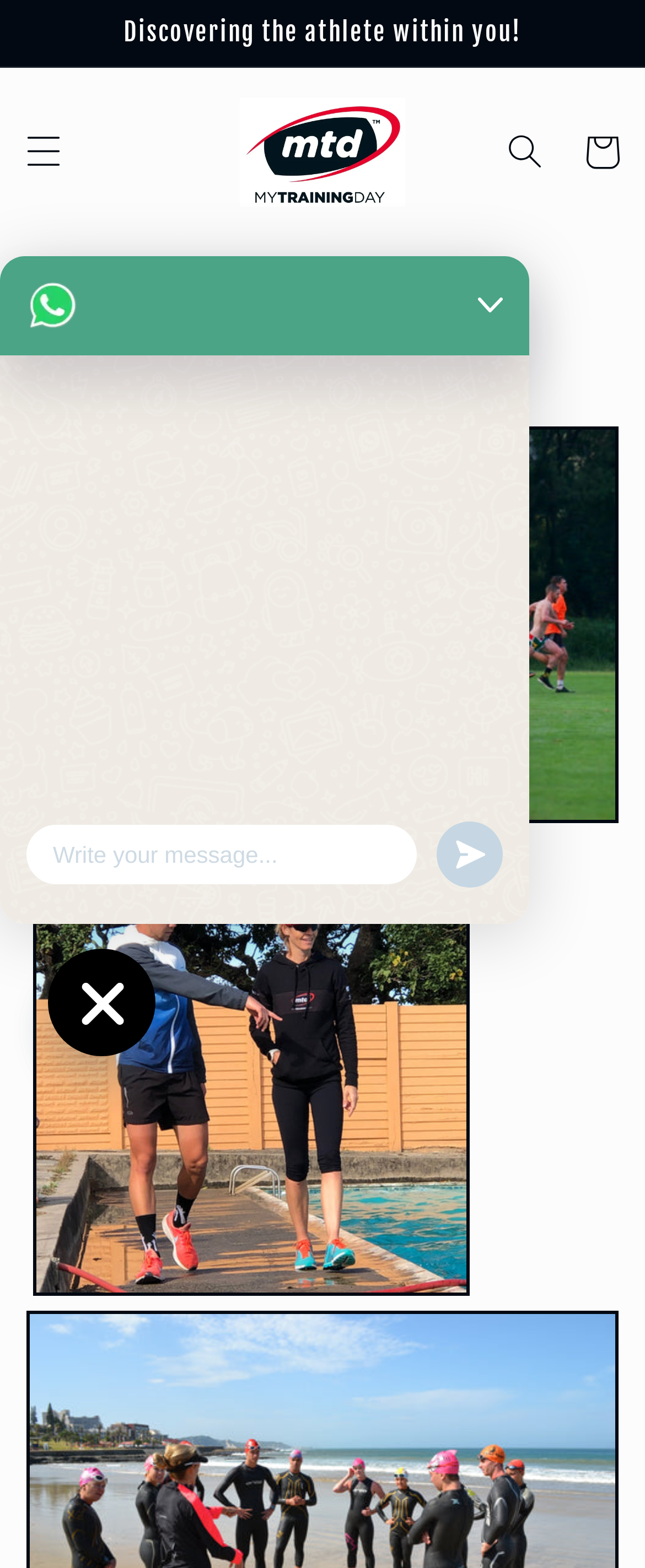Write an exhaustive caption that covers the webpage's main aspects.

The webpage is about MyTrainingDay, a platform that offers training plans. At the top, there is an announcement section with a heading "Discovering the athlete within you!" in a prominent font. Below this, there is a menu button on the left and a search button on the right. The MyTrainingDay logo is situated in the middle, accompanied by a link to the website.

The main content area is divided into two sections. On the left, there is a section with a heading "Training plans" in a large font. Below this, there is a small icon and some whitespace. On the right, there are three links to contact the platform via Whatsapp, Facebook Messenger, or Email. Below these links, there are two buttons, one to show or hide chat channels and another with an unknown function.

In the bottom left, there is a text box to write a message, accompanied by a send button on the right. The send button has a small icon. There are also two small images, one on the top right and another on the bottom left, but their contents are unknown.

Overall, the webpage has a simple layout with a focus on the training plans and contact information.